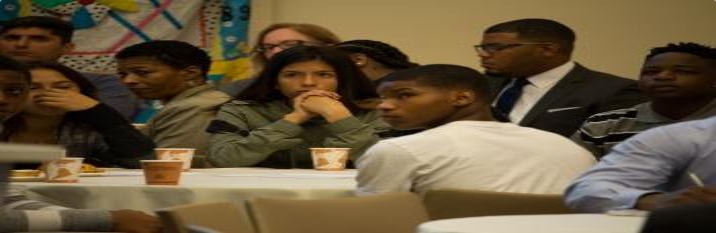Reply to the question with a single word or phrase:
What is the woman in the green jacket doing?

Sitting attentively